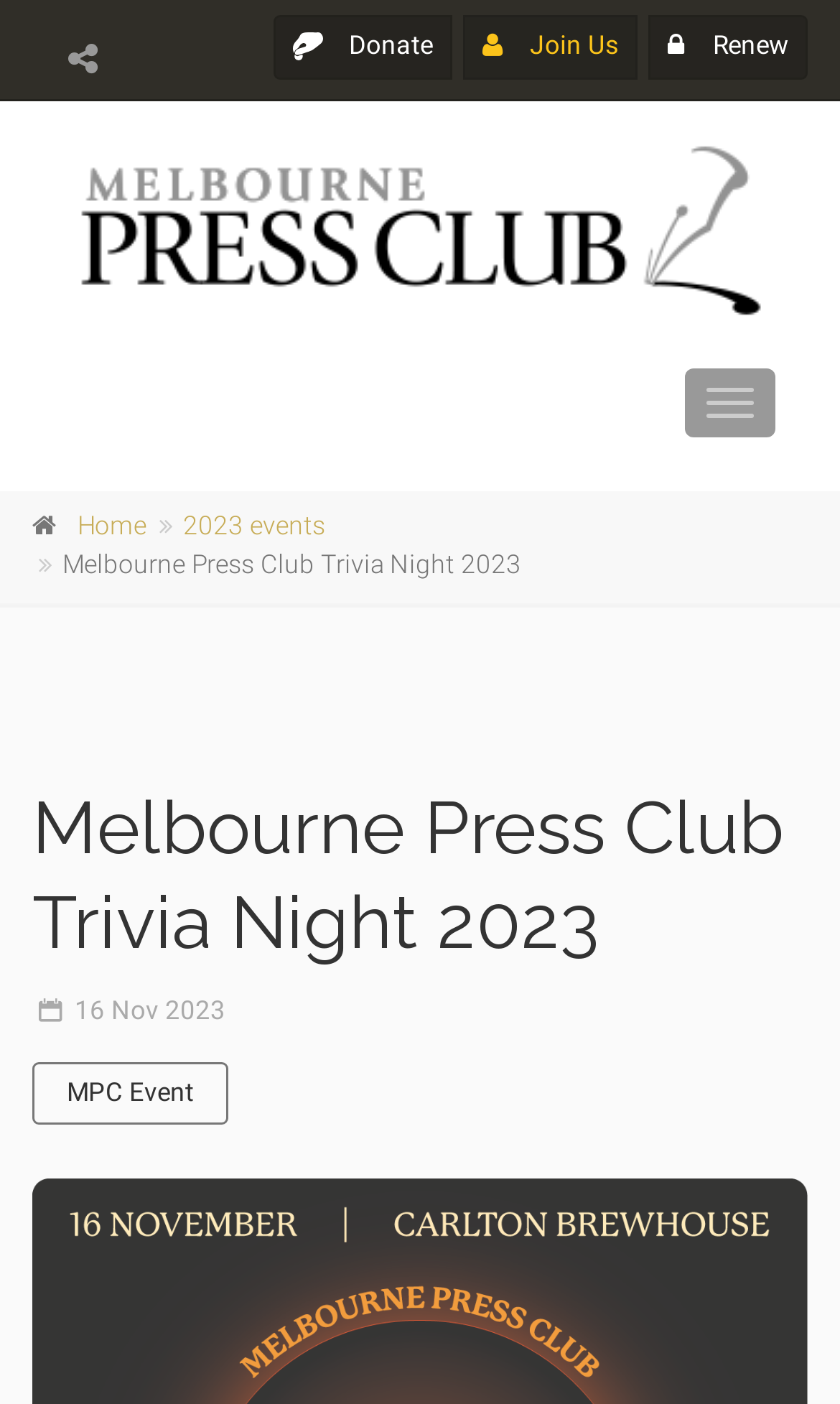Describe all the visual and textual components of the webpage comprehensively.

The webpage appears to be an event page for the inaugural Melbourne Press Club Trivia Night. At the top left corner, there is a button with a hamburger icon, followed by a "Donate" link with an accompanying image. To the right of these elements, there are two more links: "Join Us" and "Renew". 

Below these top elements, there is a large header section that spans the entire width of the page. Within this section, there is a link to the "Melbourne Press Club" with an accompanying image. On the right side of this section, there is a "Toggle navigation" button.

Underneath the header section, there are three links: "Home", "2023 events", and a title "Melbourne Press Club Trivia Night 2023". The title is also repeated as a heading further down the page.

The main content of the page is divided into two sections. The first section has a heading "Melbourne Press Club Trivia Night 2023" and contains the text "Nov 2023" and a link to "MPC Event".